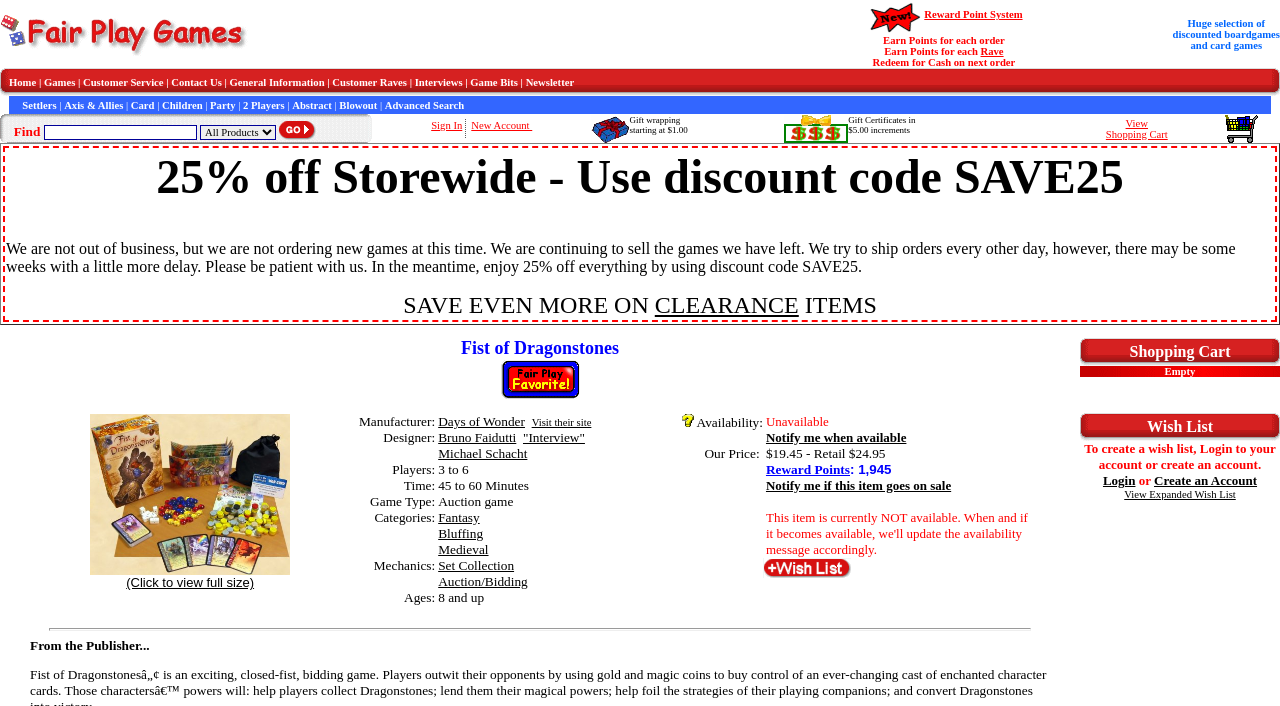Find the bounding box coordinates for the area you need to click to carry out the instruction: "Search for products". The coordinates should be four float numbers between 0 and 1, indicated as [left, top, right, bottom].

[0.034, 0.176, 0.154, 0.198]